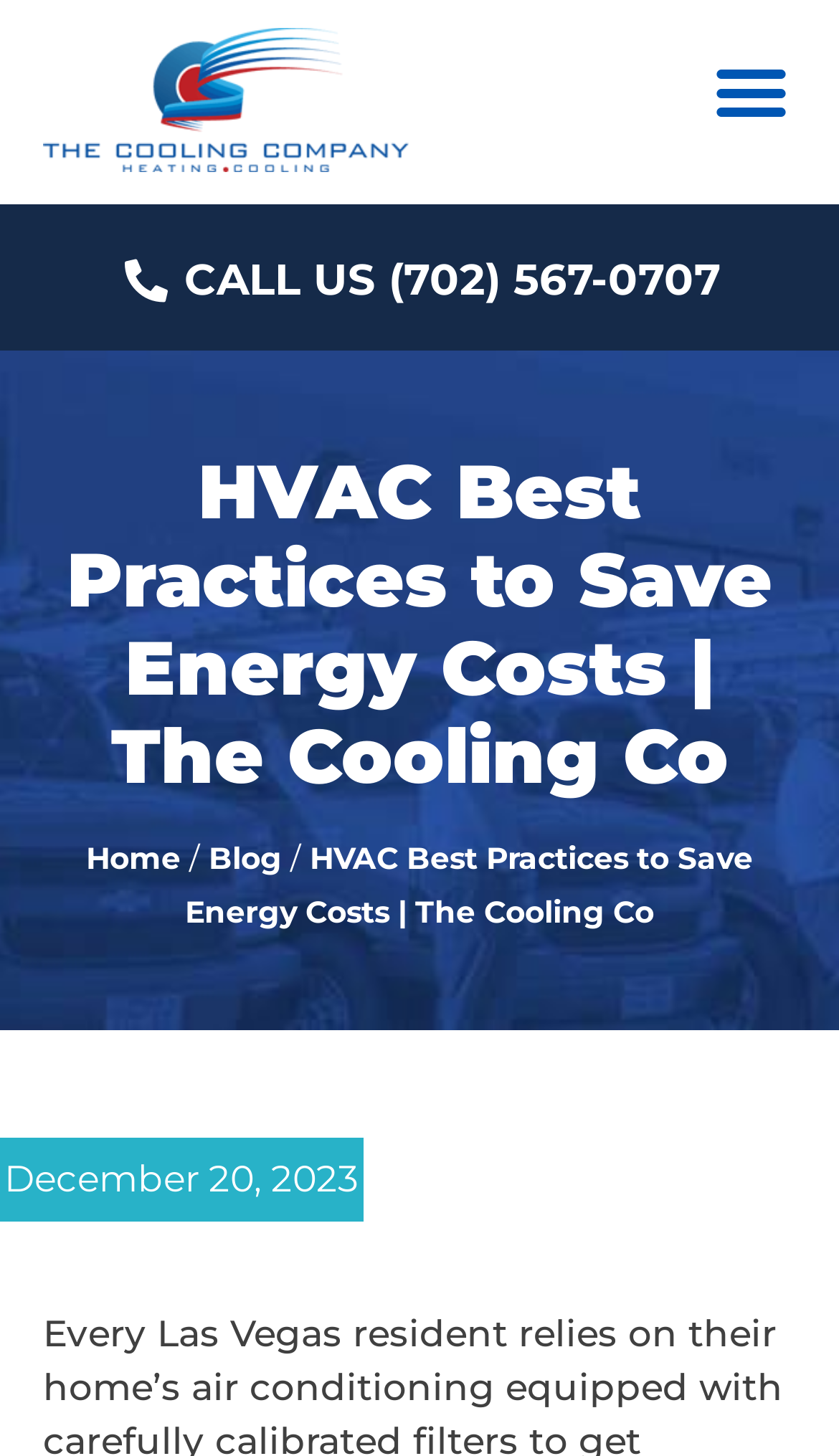Find the bounding box coordinates for the HTML element specified by: "Blog".

[0.249, 0.577, 0.336, 0.603]